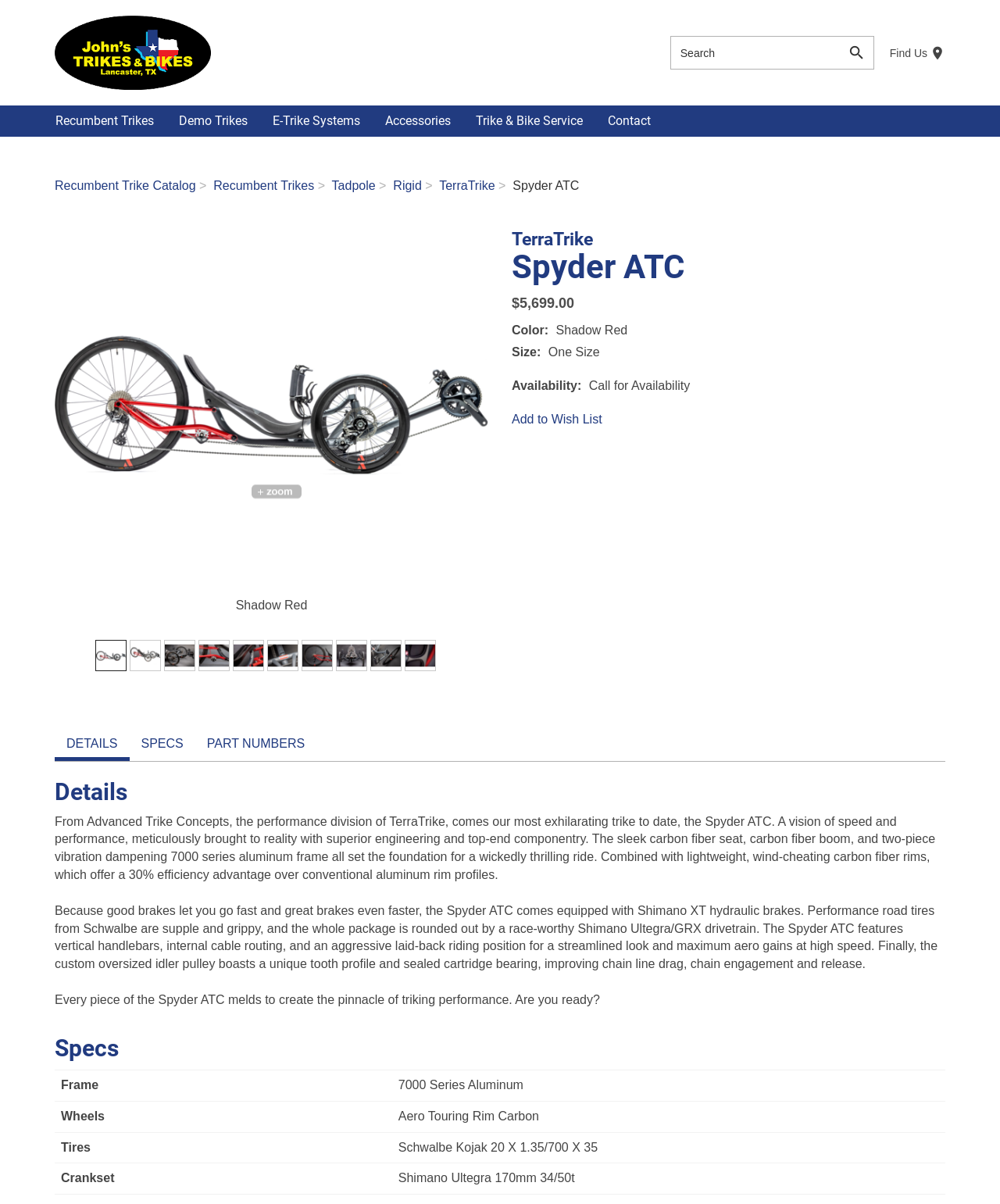Produce a meticulous description of the webpage.

This webpage is about the TerraTrike Spyder ATC, a recumbent trike product. At the top left, there is a link to "John's Trikes & Bikes Home Page" accompanied by an image. On the top right, there is a link to "Find Us place Store" and a search bar with a search button. 

Below the top section, there are several links and buttons, including "Recumbent Trikes", "Demo Trikes", "E-Trike Systems", "Accessories", "Trike & Bike Service", and "Contact". The "Contact" button has a dropdown menu with links to "Recumbent Trike Catalog" and other related pages.

The main content of the webpage is about the TerraTrike Spyder ATC product. There is a heading with the product name, followed by a section with product details, including price, color, size, and availability. Below this section, there are several images of the product, likely showcasing different colors or features.

The webpage also has a tab list with three tabs: "DETAILS", "SPECS", and "PART NUMBERS". The "DETAILS" tab is selected by default, and it displays a detailed description of the product, including its features, specifications, and benefits. The description is divided into three paragraphs, with headings "Details" and "Specs". The "Specs" section is a table with rows for "Frame", "Wheels", "Tires", and "Crankset", each with corresponding values.